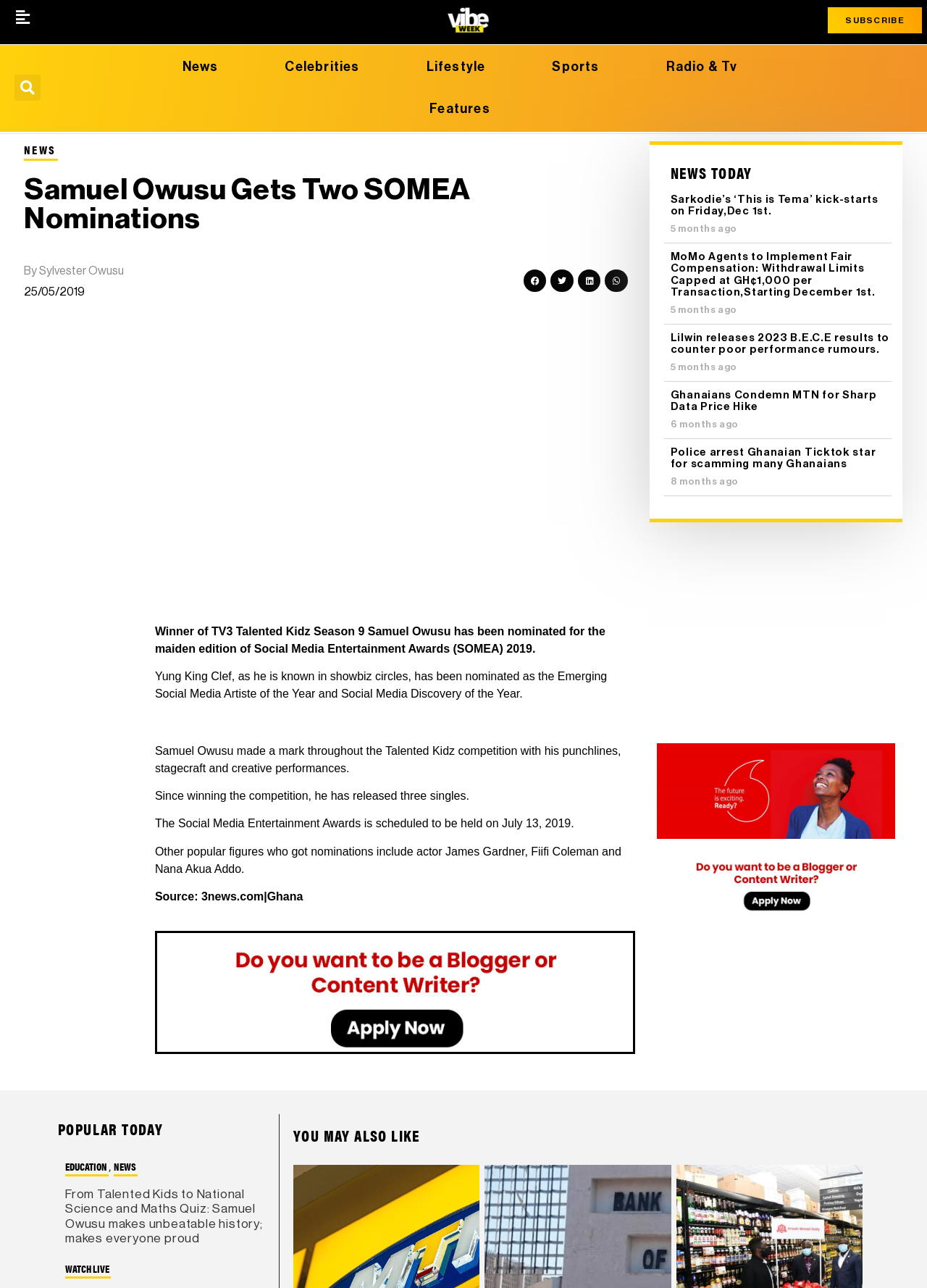Please identify the coordinates of the bounding box for the clickable region that will accomplish this instruction: "Search for something".

[0.016, 0.058, 0.12, 0.078]